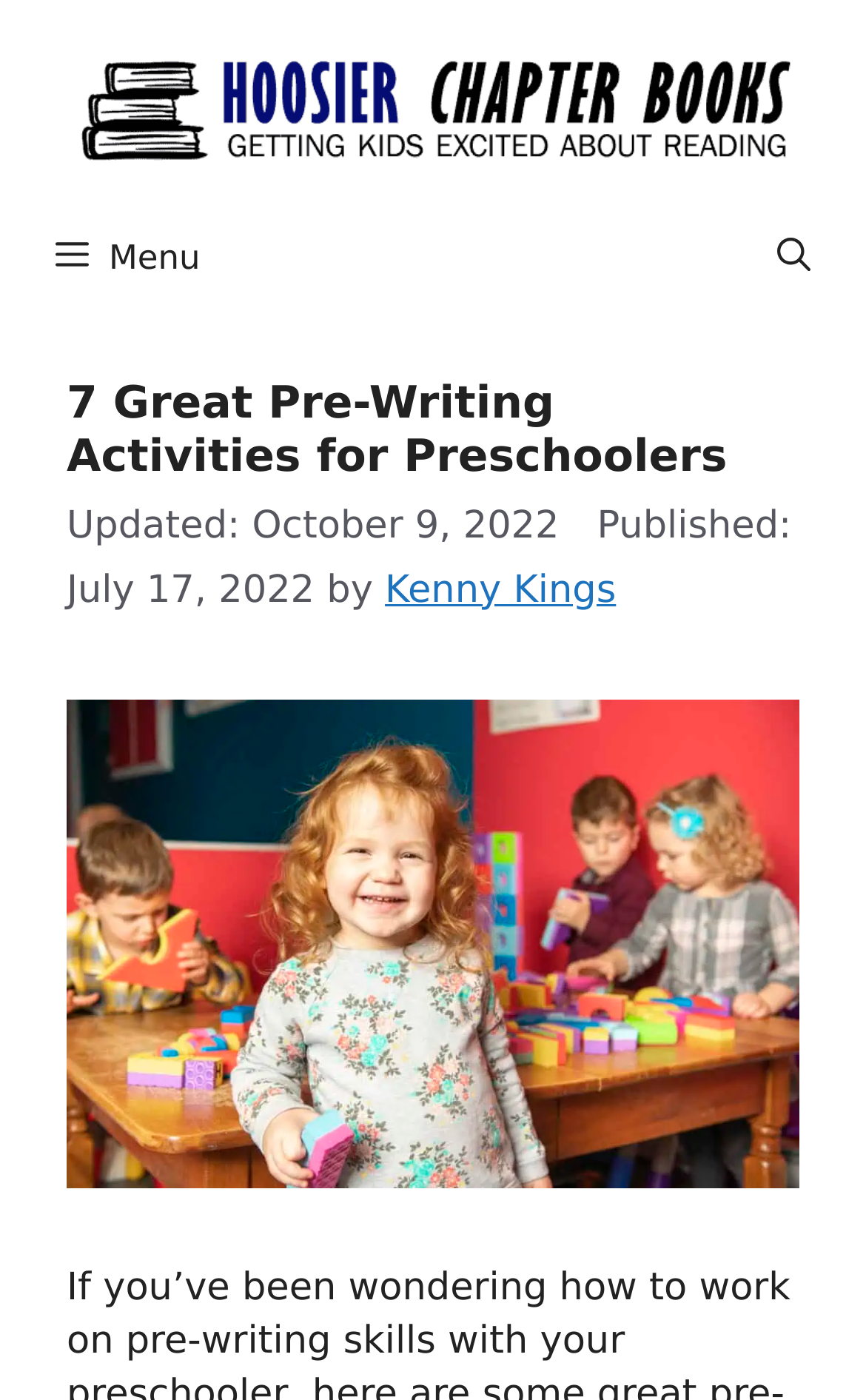What is the function of the link at the top right?
Please give a detailed and elaborate explanation in response to the question.

I found the function of the link by examining the link element within the navigation section, which contains the text 'Open Search Bar', indicating that it opens a search bar when clicked.